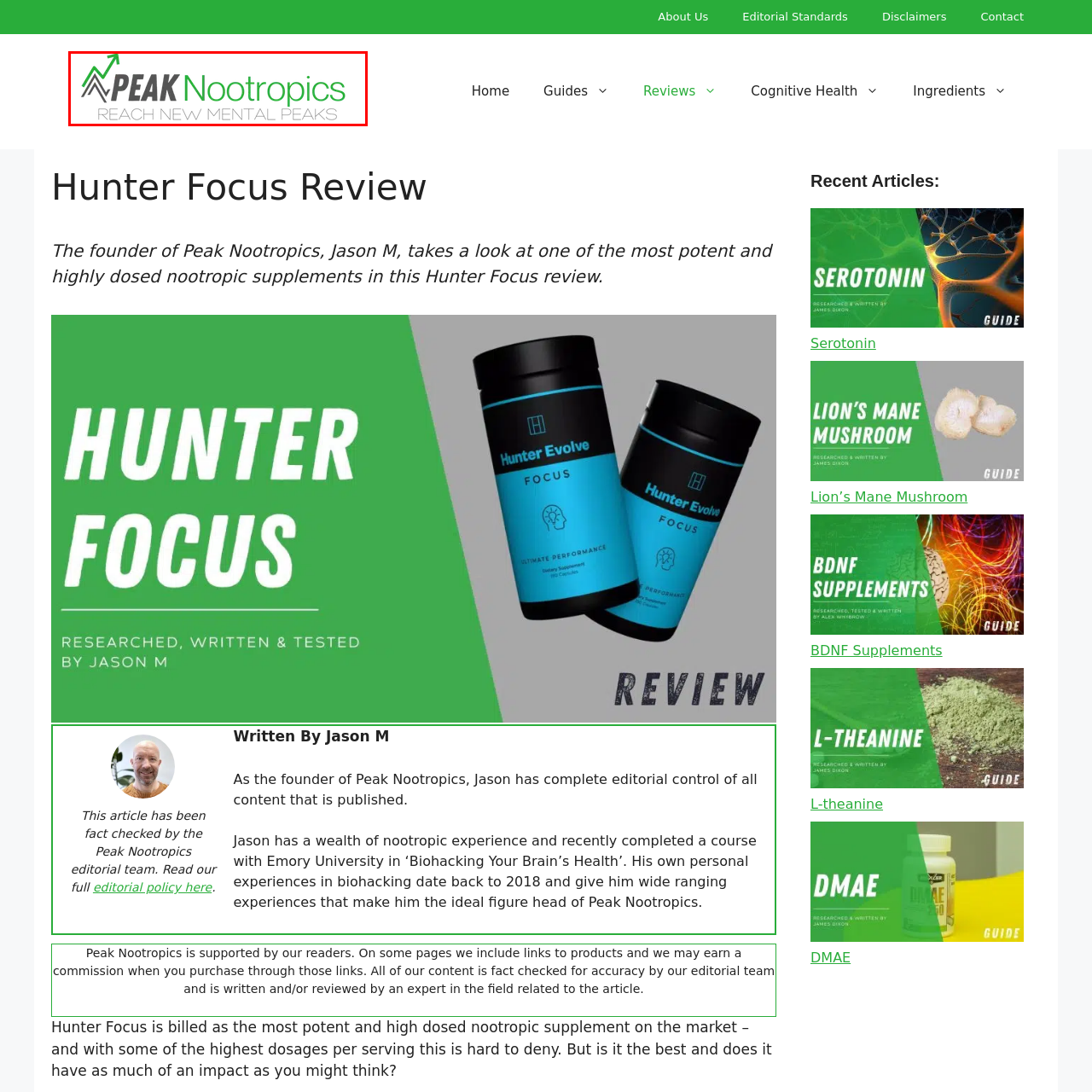What is the focus of Peak Nootropics?
Focus on the image enclosed by the red bounding box and elaborate on your answer to the question based on the visual details present.

The focus of Peak Nootropics is on mental performance and cognitive abilities because the caption states that the tagline 'REACH NEW MENTAL PEAKS' suggests a focus on enhancing mental performance and cognitive abilities, and the overall design of the logo reinforces this commitment.